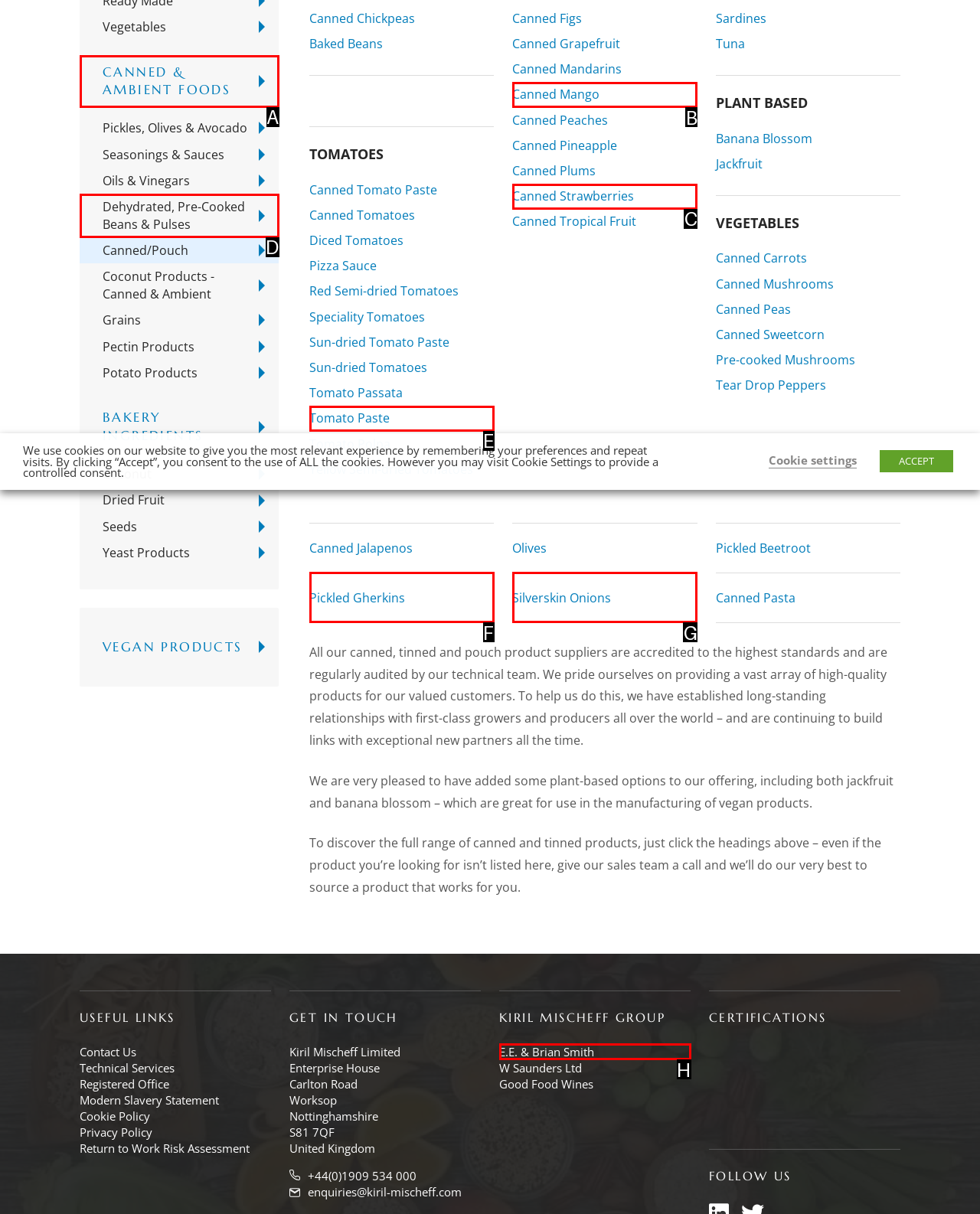Match the HTML element to the description: Canned & Ambient Foods. Respond with the letter of the correct option directly.

A